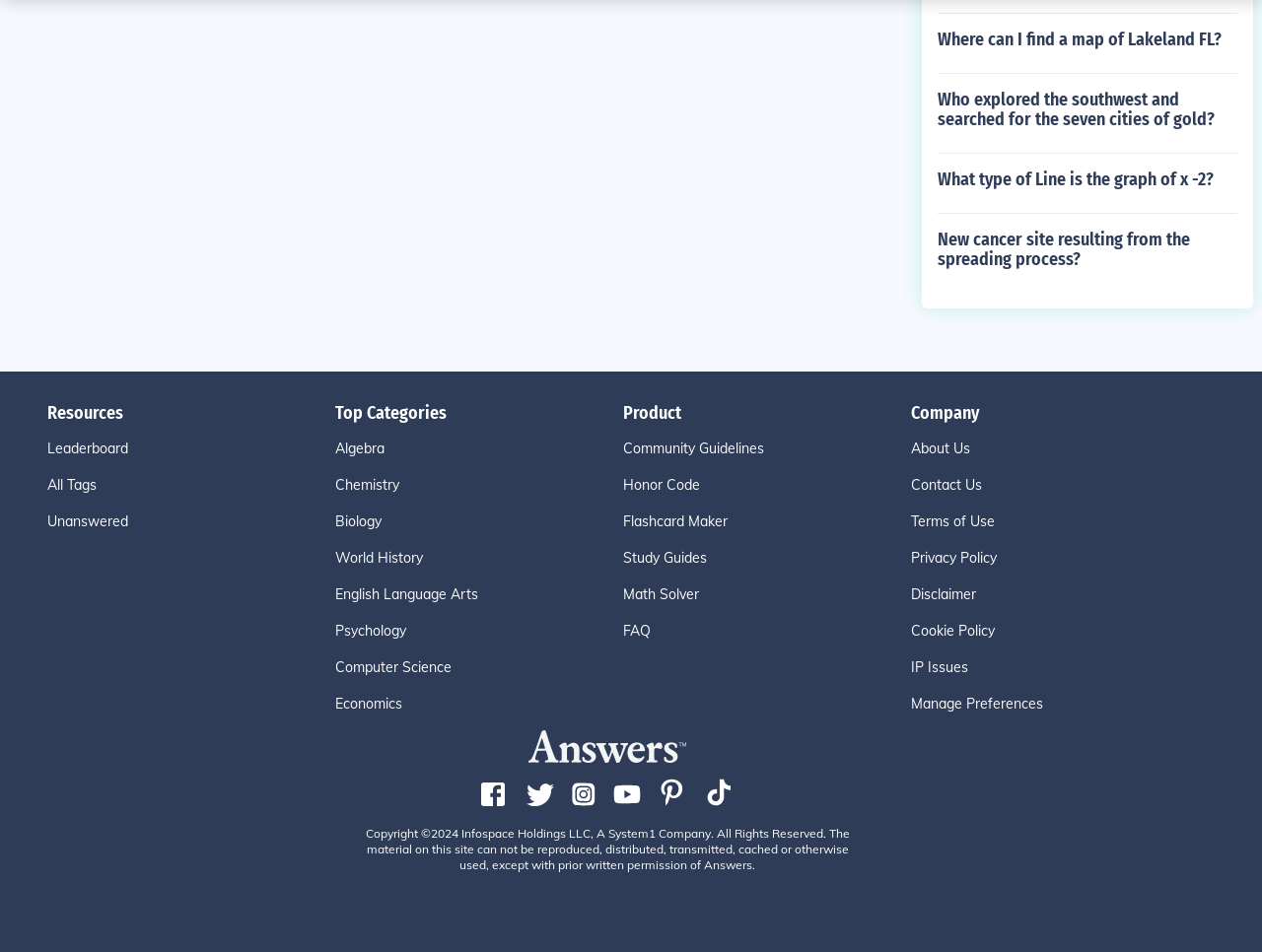Please identify the bounding box coordinates of the area I need to click to accomplish the following instruction: "Explore the 'Algebra' category".

[0.266, 0.461, 0.494, 0.482]